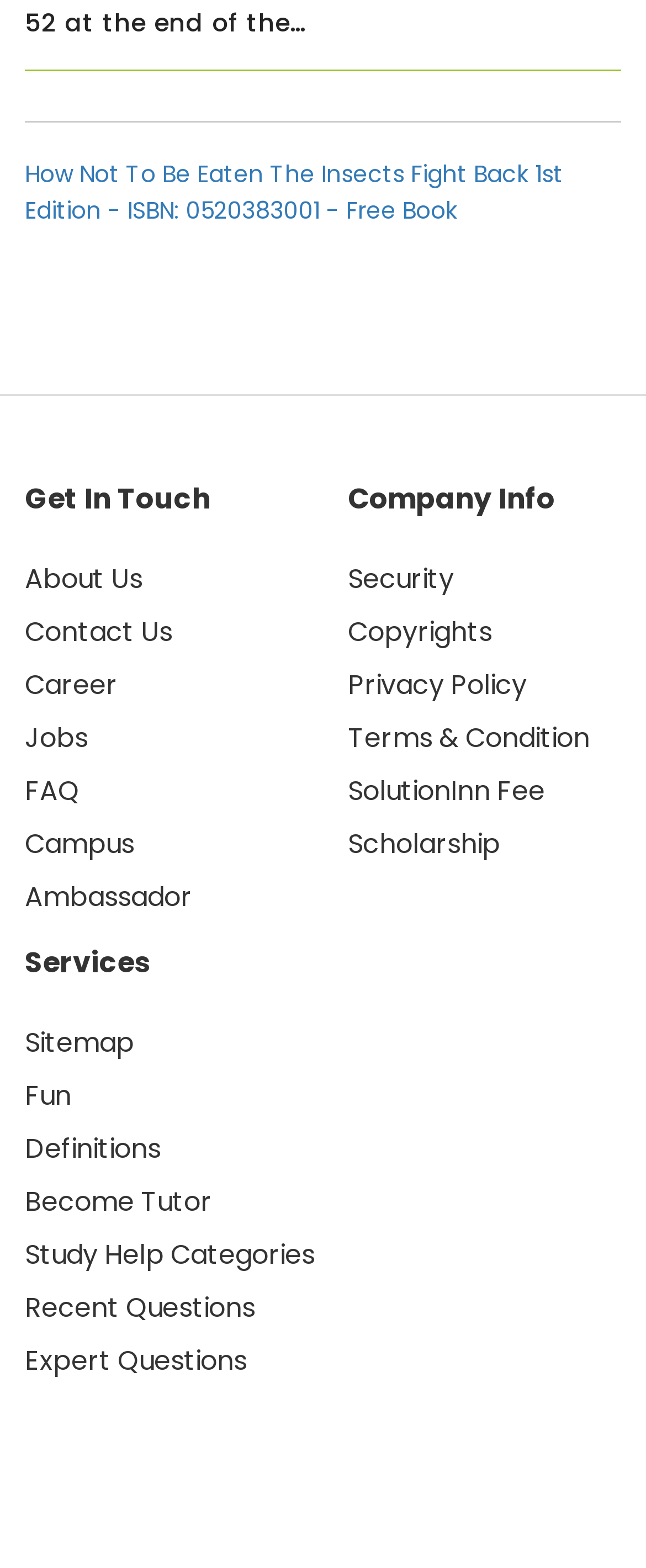Find the bounding box coordinates for the area that should be clicked to accomplish the instruction: "View recent questions".

[0.038, 0.822, 0.395, 0.846]